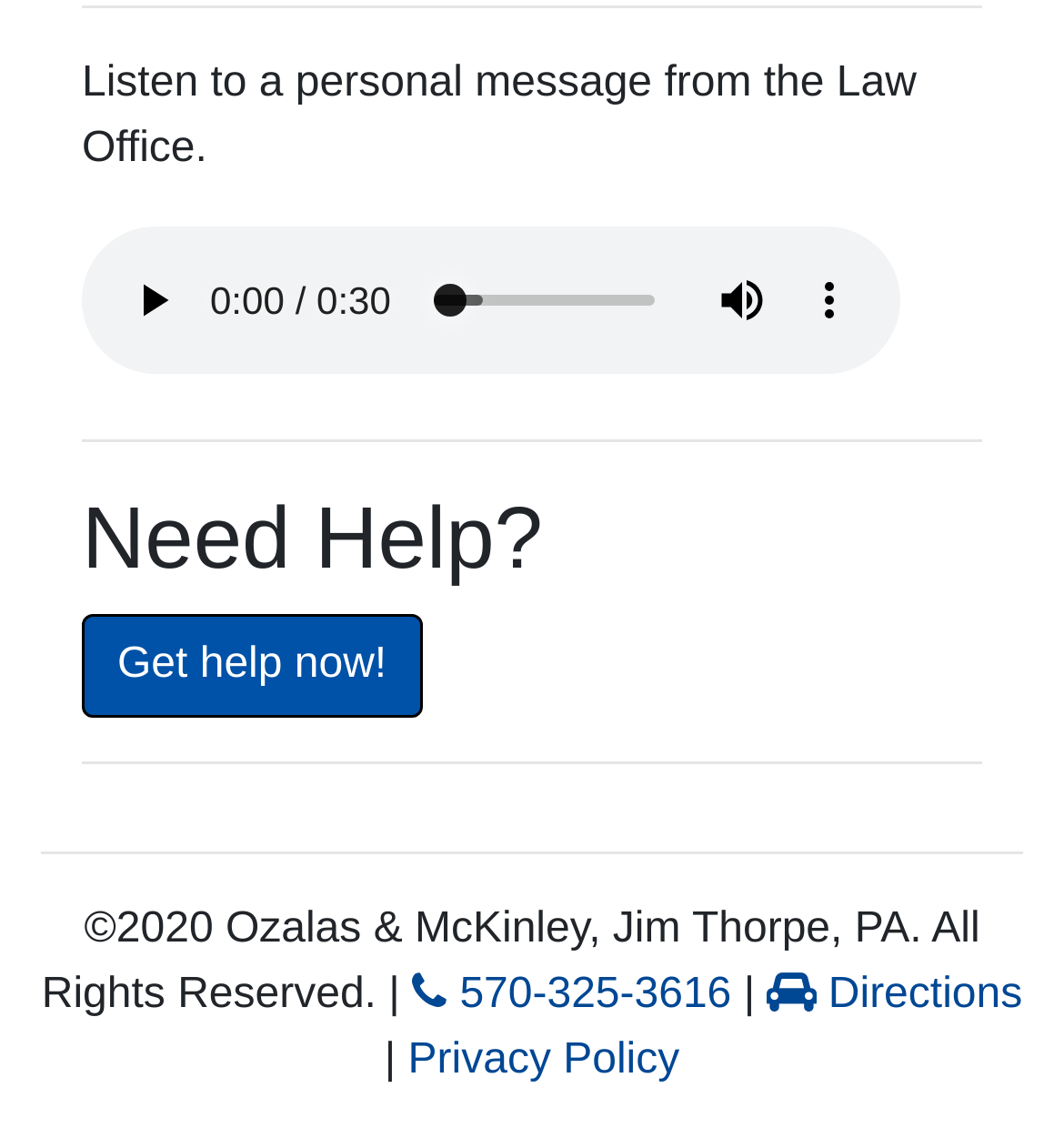Calculate the bounding box coordinates for the UI element based on the following description: "Privacy Policy". Ensure the coordinates are four float numbers between 0 and 1, i.e., [left, top, right, bottom].

[0.383, 0.91, 0.639, 0.951]